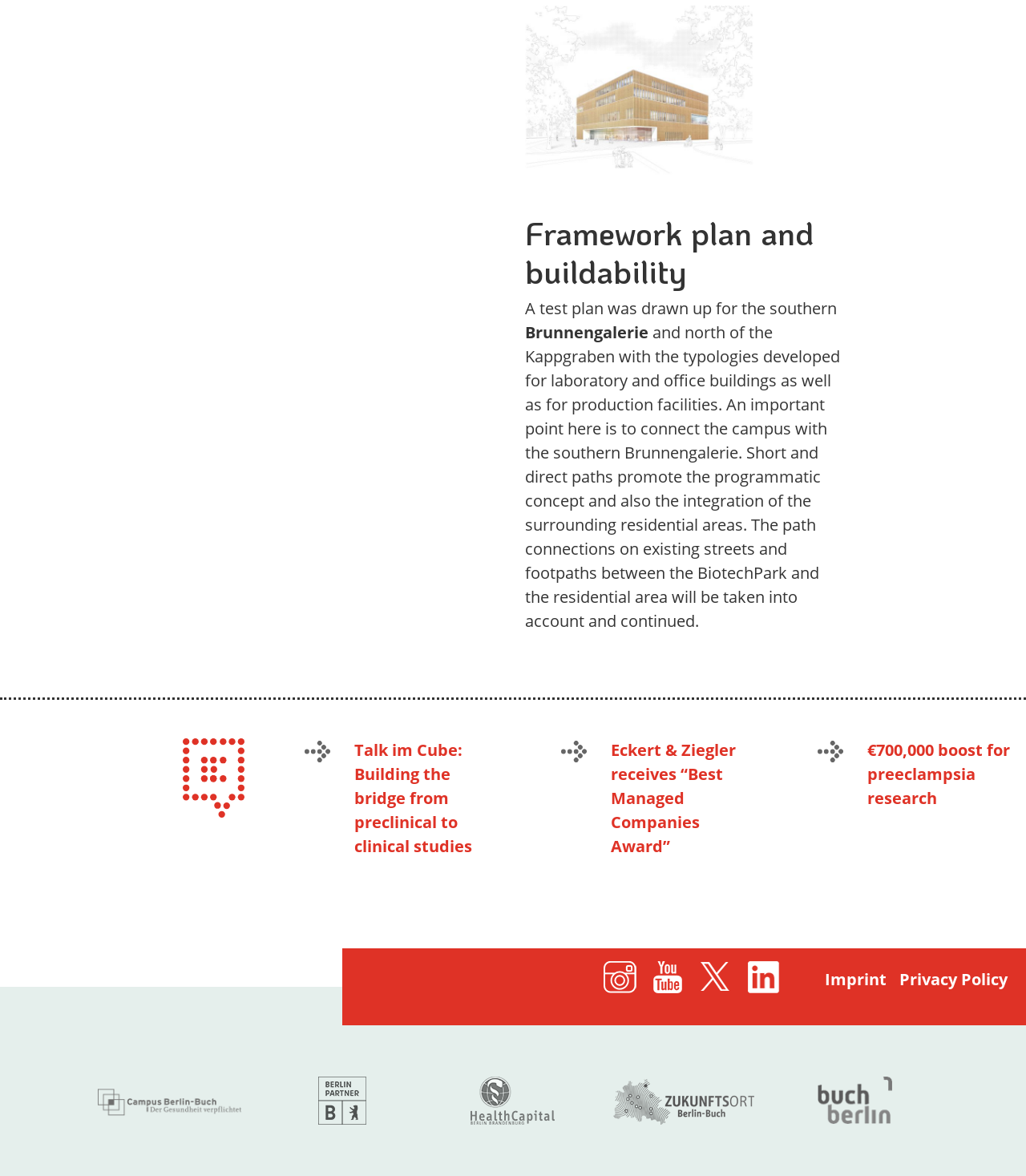Please find the bounding box coordinates (top-left x, top-left y, bottom-right x, bottom-right y) in the screenshot for the UI element described as follows: Brunnengalerie

[0.512, 0.273, 0.632, 0.292]